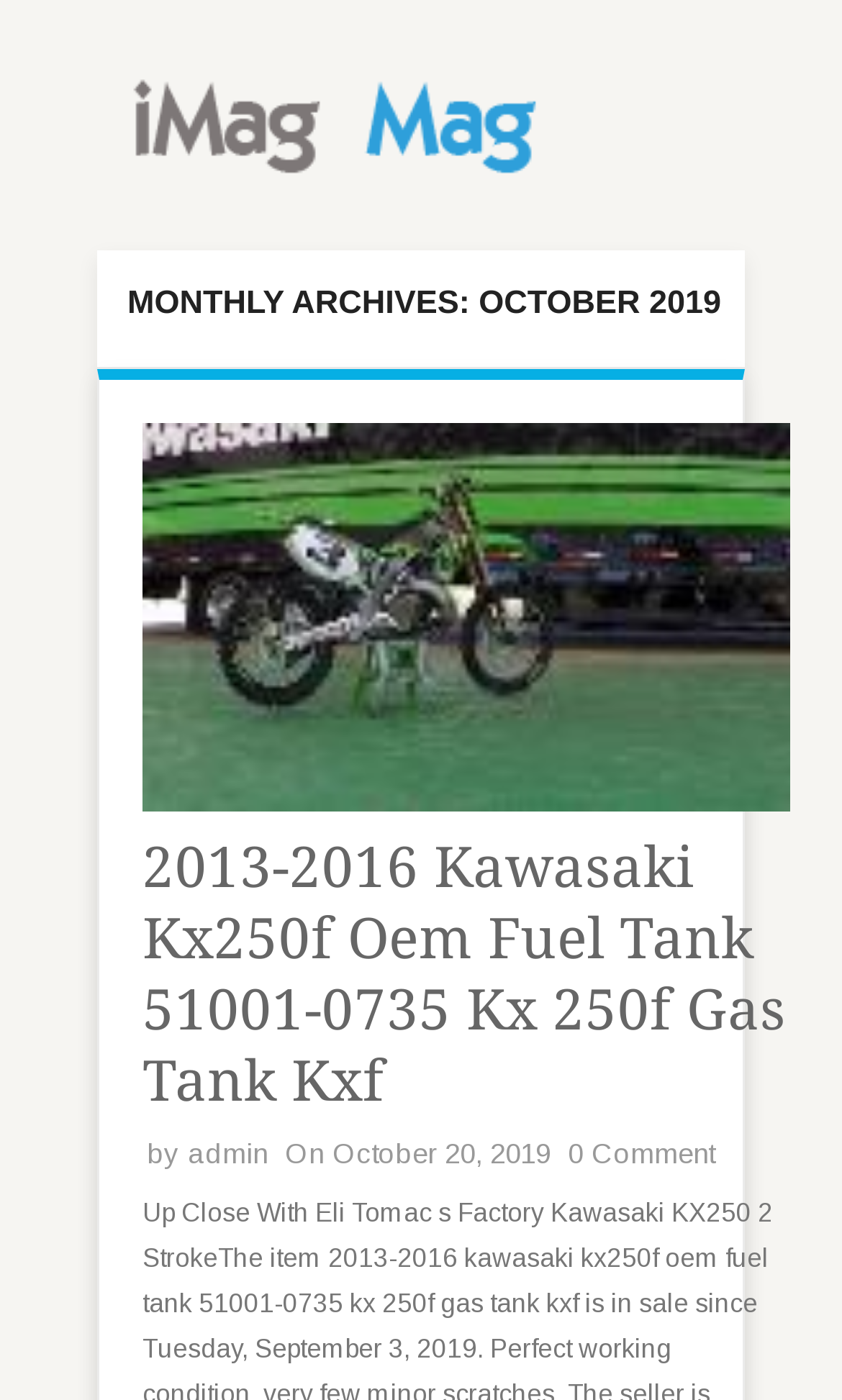Using the provided element description: "0 Comment", determine the bounding box coordinates of the corresponding UI element in the screenshot.

[0.674, 0.812, 0.849, 0.835]